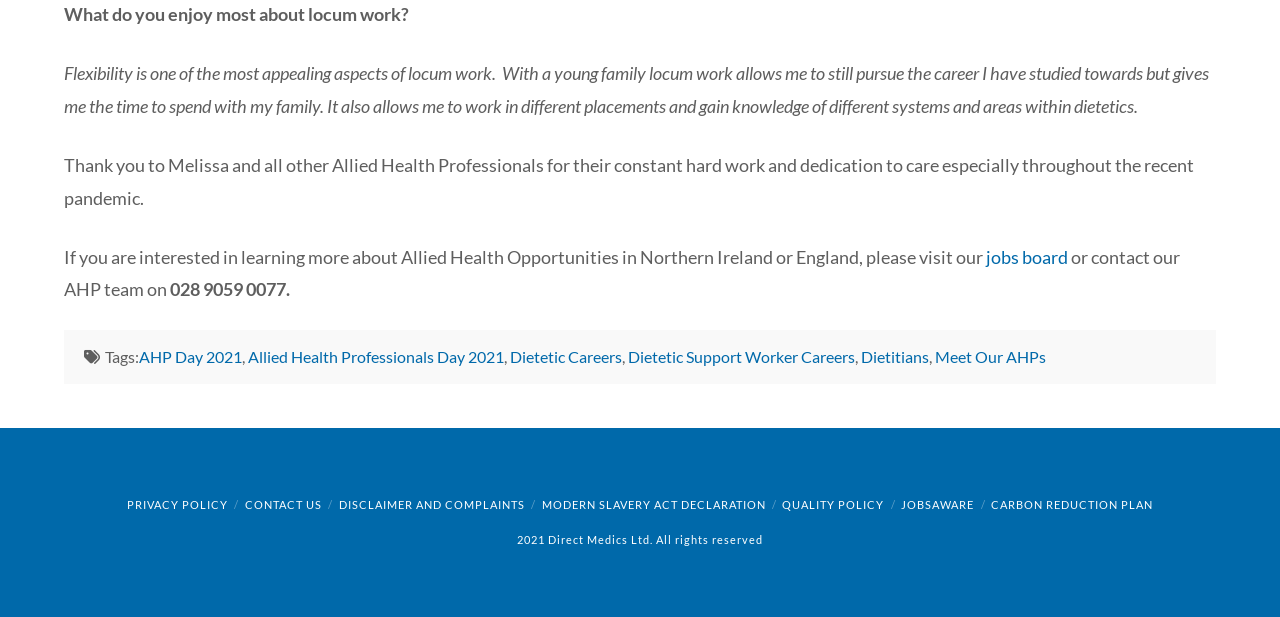Highlight the bounding box coordinates of the element you need to click to perform the following instruction: "Visit the 'AHP Day 2021' page."

[0.108, 0.562, 0.189, 0.593]